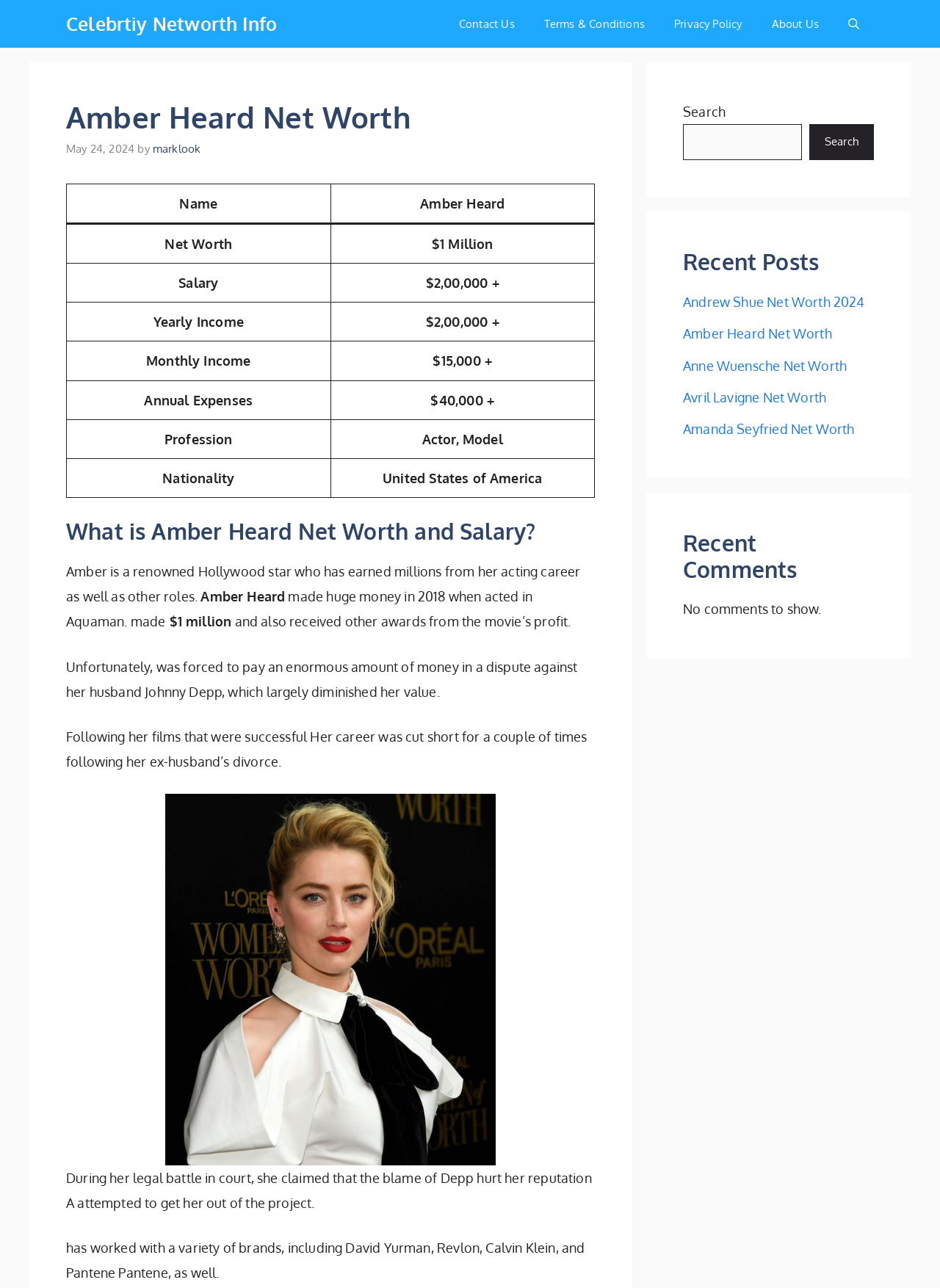How much did Amber Heard make from the movie Aquaman?
Please answer the question with as much detail as possible using the screenshot.

According to the text on the webpage, Amber Heard made $1 million from the movie Aquaman, which is mentioned in the paragraph that talks about her earnings from the movie.